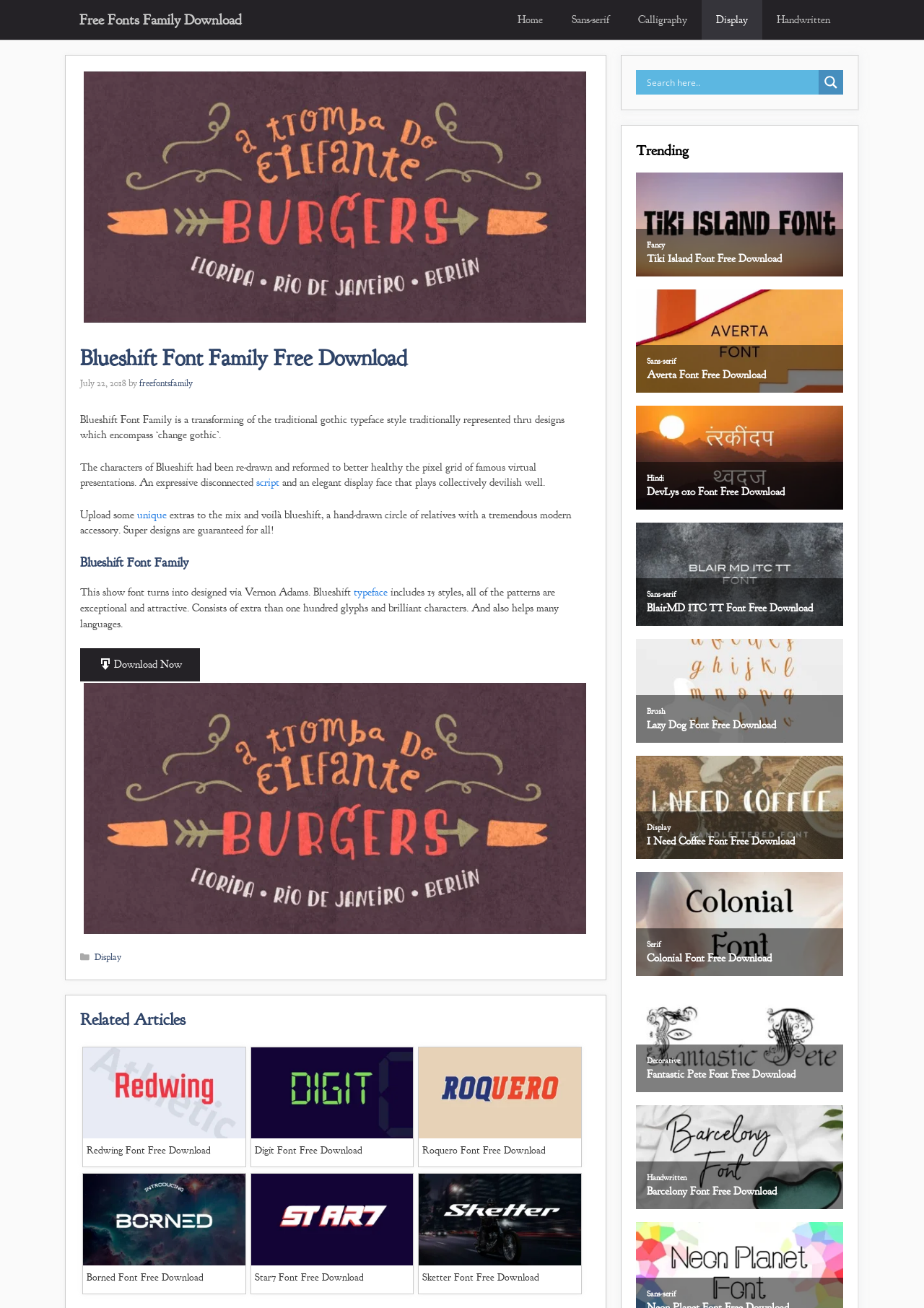Please determine the bounding box coordinates of the clickable area required to carry out the following instruction: "Search for fonts". The coordinates must be four float numbers between 0 and 1, represented as [left, top, right, bottom].

[0.7, 0.054, 0.882, 0.072]